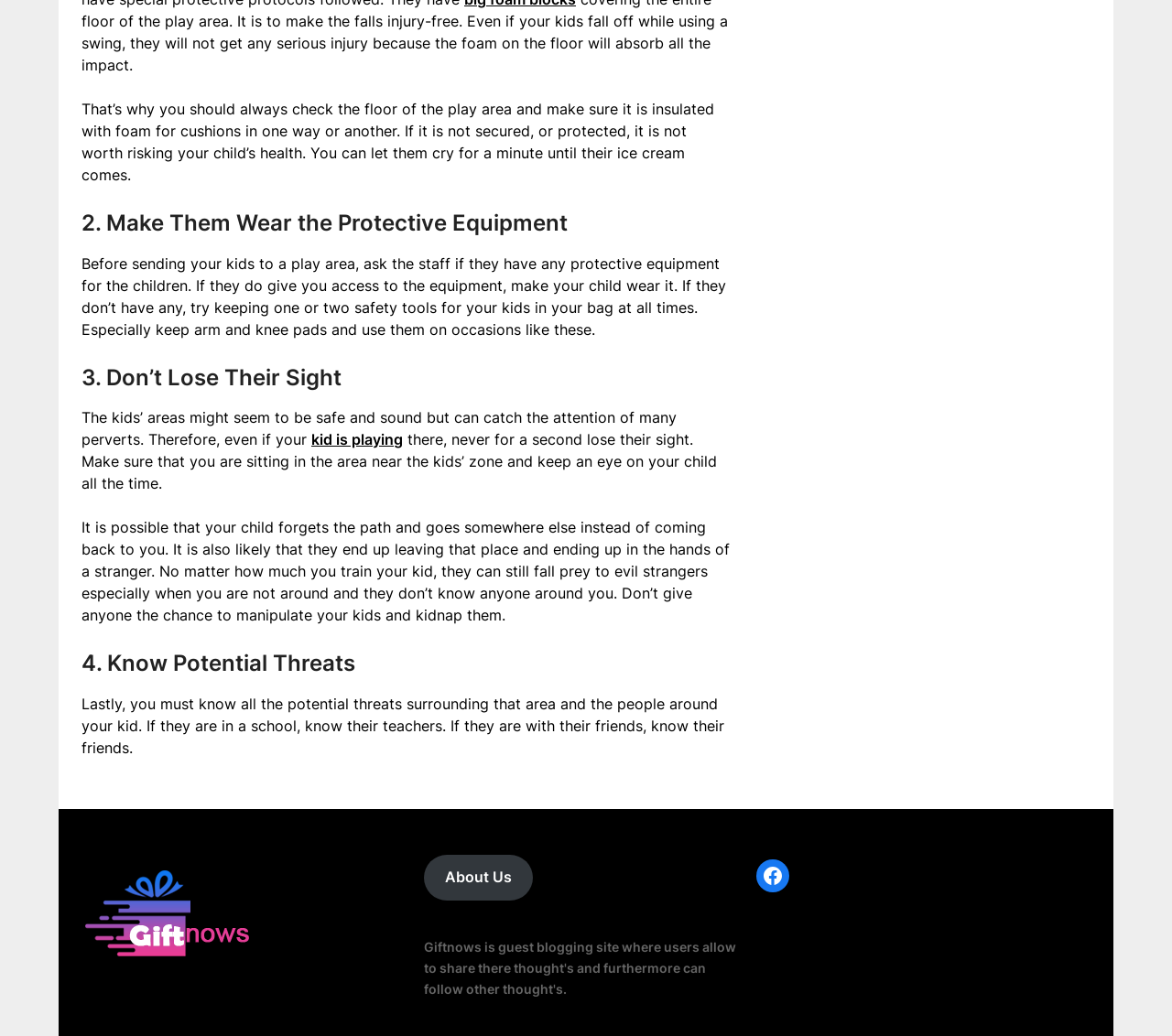Why is it important to keep an eye on kids in a play area?
Based on the image content, provide your answer in one word or a short phrase.

To prevent kidnapping